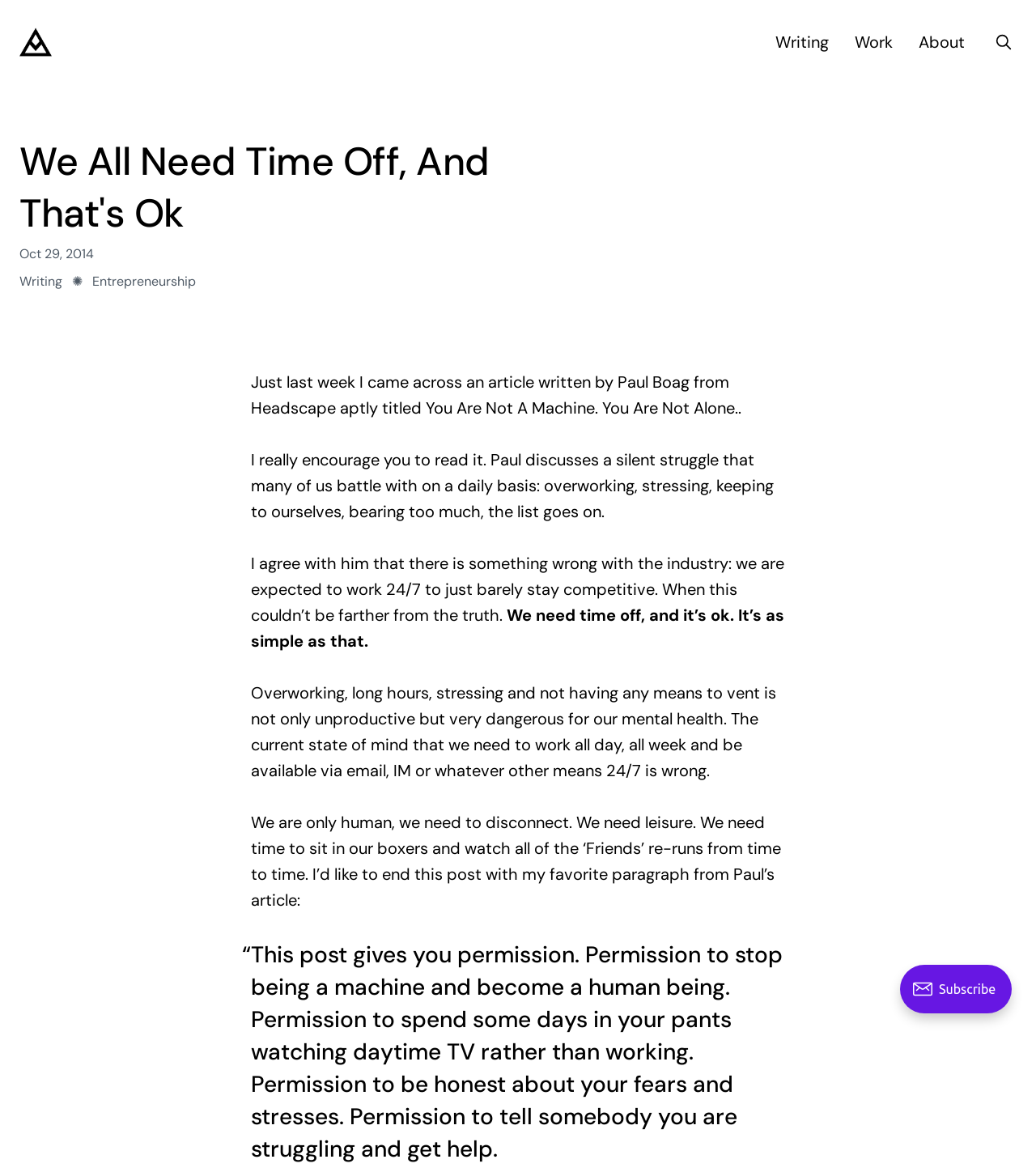Give a complete and precise description of the webpage's appearance.

This webpage appears to be a personal blog or article page. At the top, there is a header section with a title "We All Need Time Off, And That's Ok" and a timestamp "Oct 29, 2014". Below the title, there are links to categories such as "Writing", "Work", and "About", as well as a search button with a magnifying glass icon.

The main content of the page is a blog post that discusses the importance of taking time off and not overworking. The post begins by mentioning an article written by Paul Boag from Headscape, titled "You Are Not A Machine. You Are Not Alone." The author of the post encourages readers to read the article, which discusses the silent struggle of overworking and stressing.

The post then goes on to discuss the author's agreement with Paul Boag that the industry's expectation of working 24/7 is wrong and that taking time off is necessary for one's mental health. The author emphasizes the importance of disconnecting and taking leisure time, citing the need to sit back and watch TV or relax.

The post concludes with a blockquote from Paul Boag's article, which gives readers permission to stop being a machine and become a human being, to take time off, and to be honest about their fears and stresses.

On the top-right corner of the page, there is a profile link with the name "Andrés Max" and an associated image. There is also an iframe at the bottom of the page, but its content is not clear.